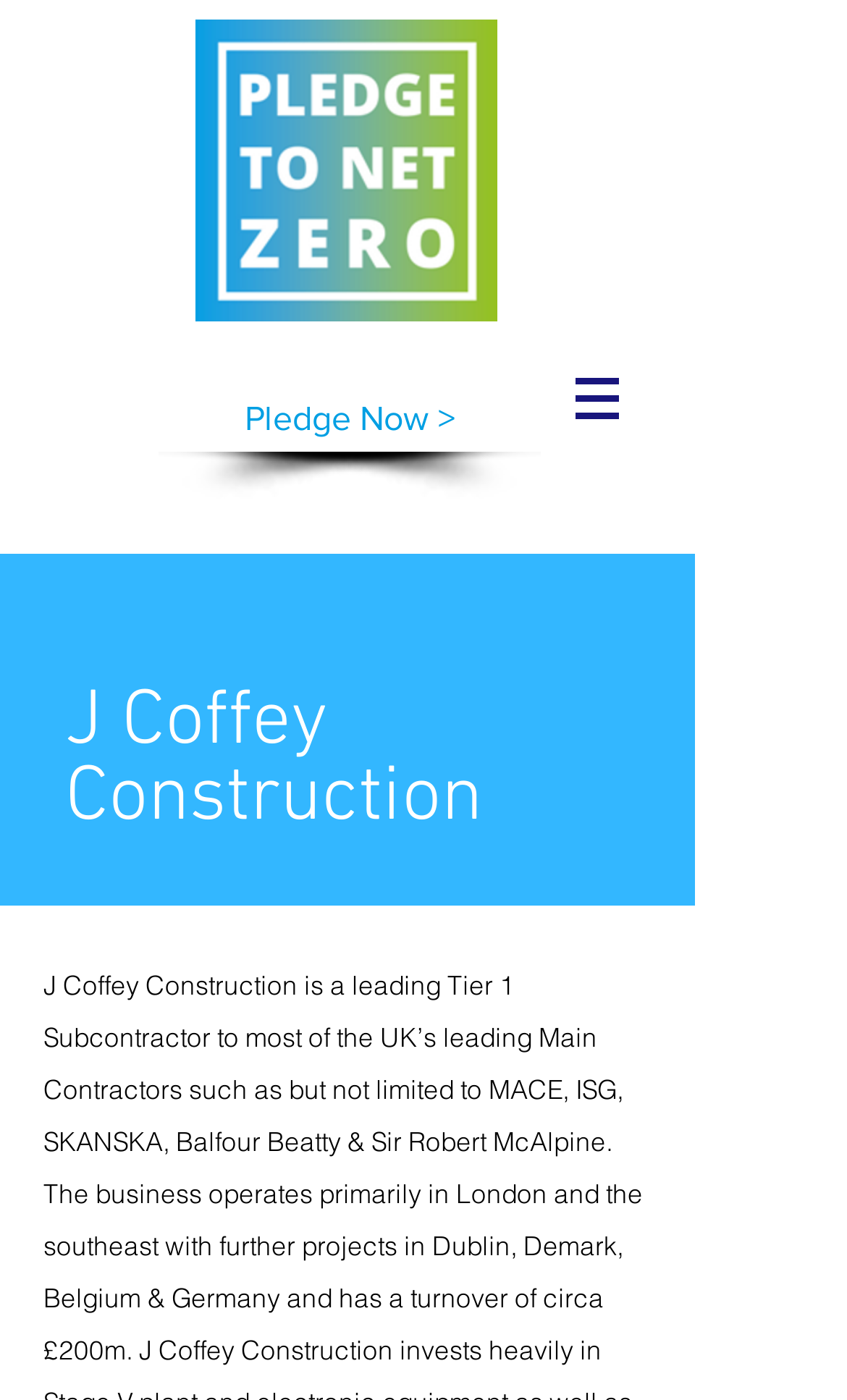Provide the bounding box for the UI element matching this description: "Pledge Now >".

[0.267, 0.276, 0.559, 0.323]